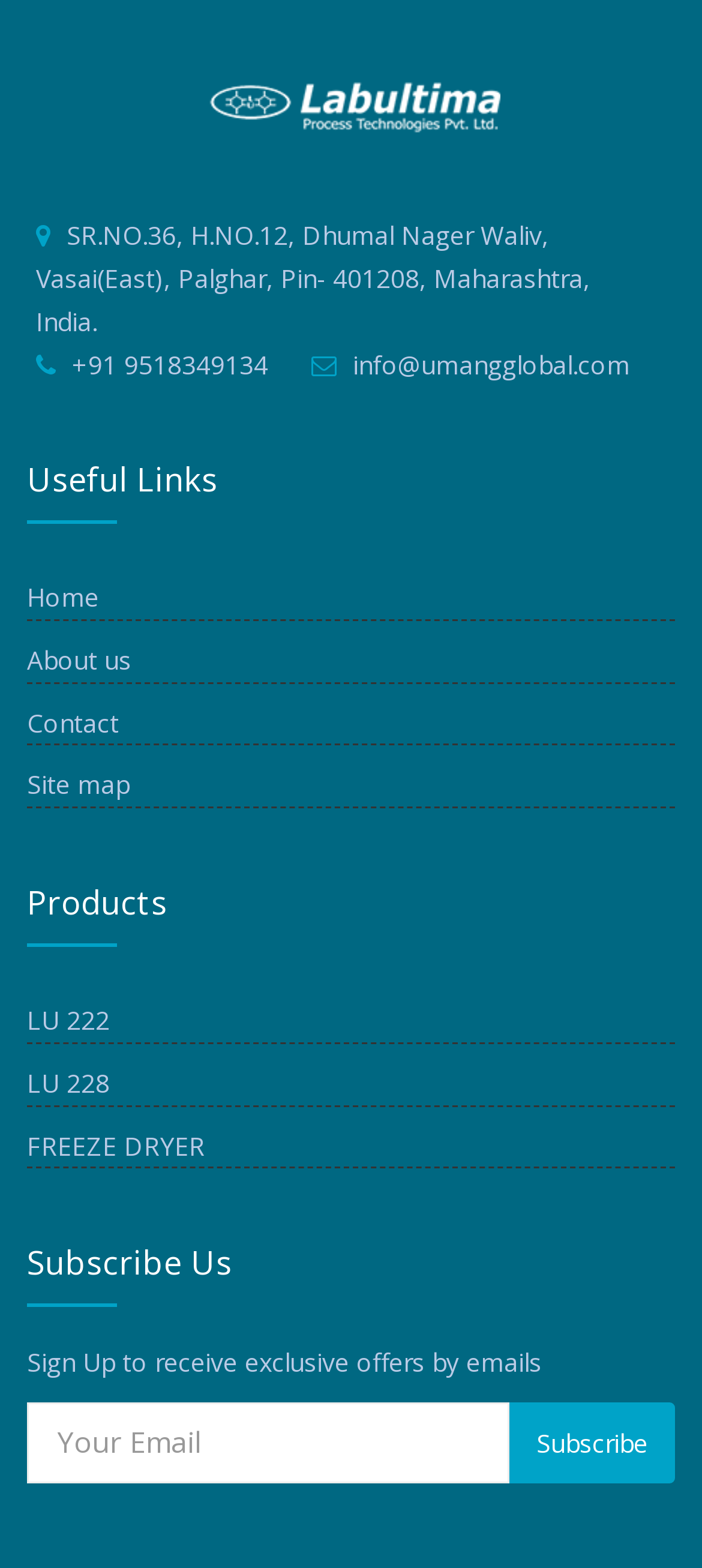Provide a one-word or brief phrase answer to the question:
What is the company's phone number?

+91 9518349134